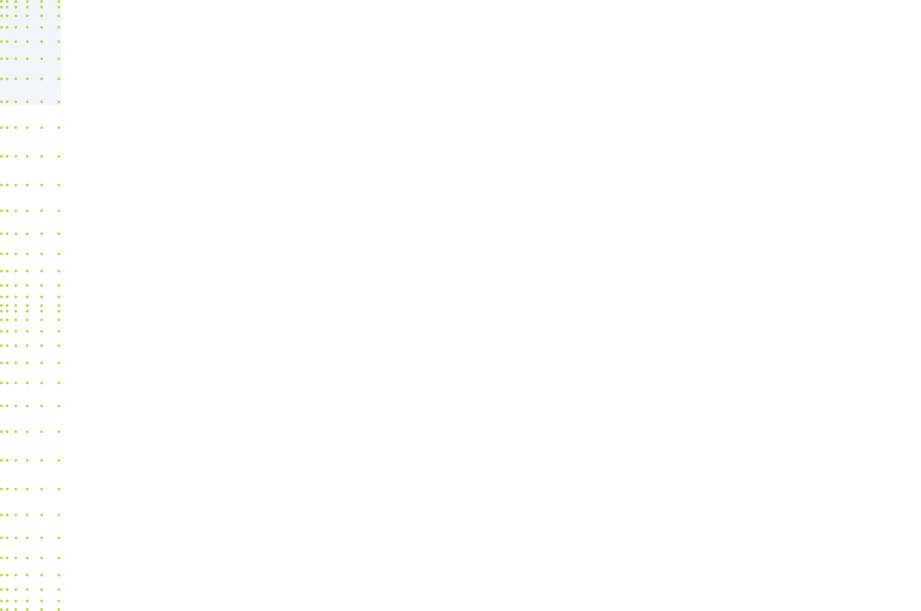Describe the image with as much detail as possible.

The image appears to be a graphical representation associated with hydrometers, potentially illustrating the principles of measurement or calibration in a lab setting. It features a dotted or patterned background that may symbolize fluid dynamics or measurement scales. This visual context aligns with the focus of the surrounding text on calibration services, specifically related to hydrometers, which are crucial for measuring fluid density. The overall design and presentation suggest a professional and informative atmosphere, likely aimed at educating viewers about the importance and functionality of hydrometers in metrology.